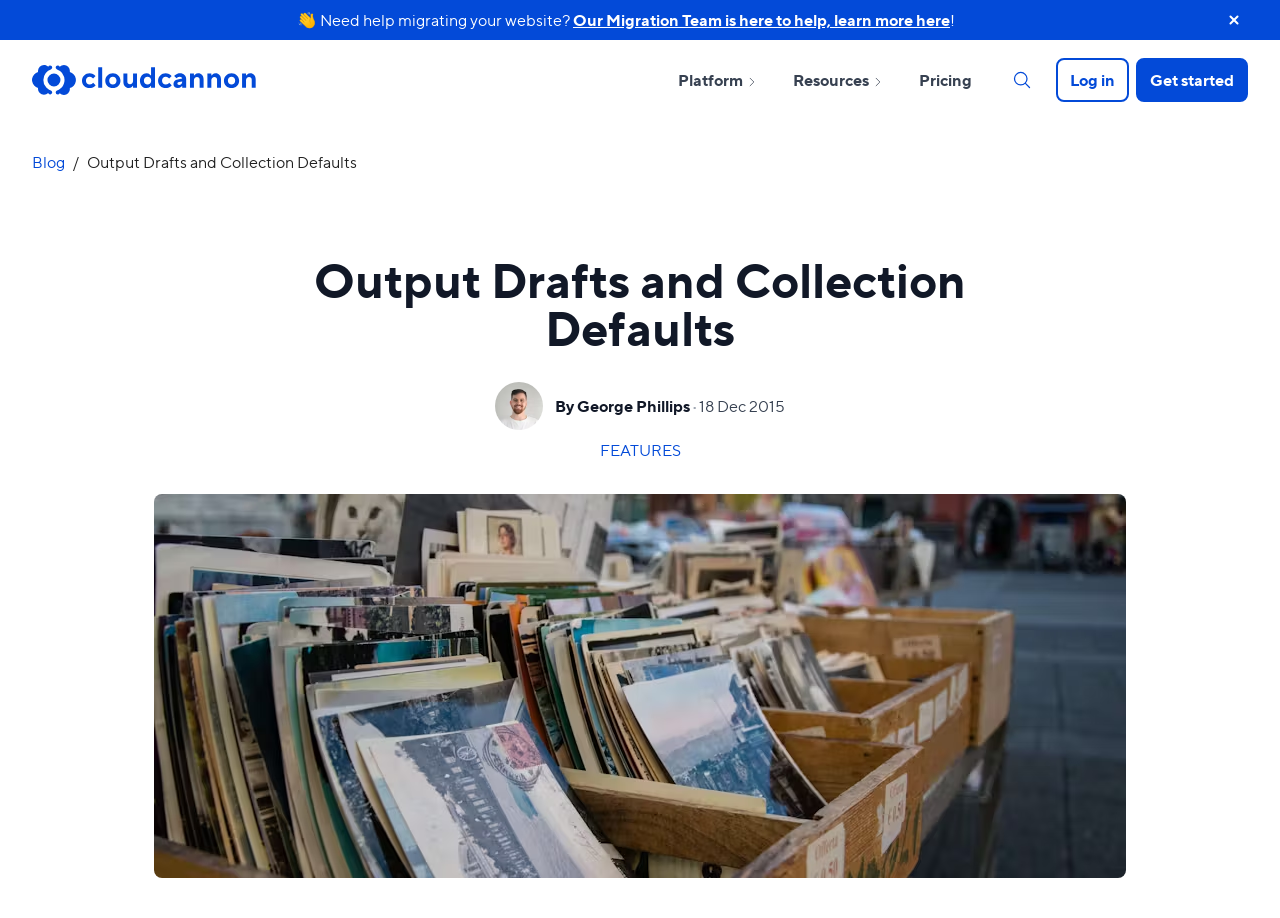Please mark the bounding box coordinates of the area that should be clicked to carry out the instruction: "Close the announcement banner".

[0.953, 0.0, 0.975, 0.044]